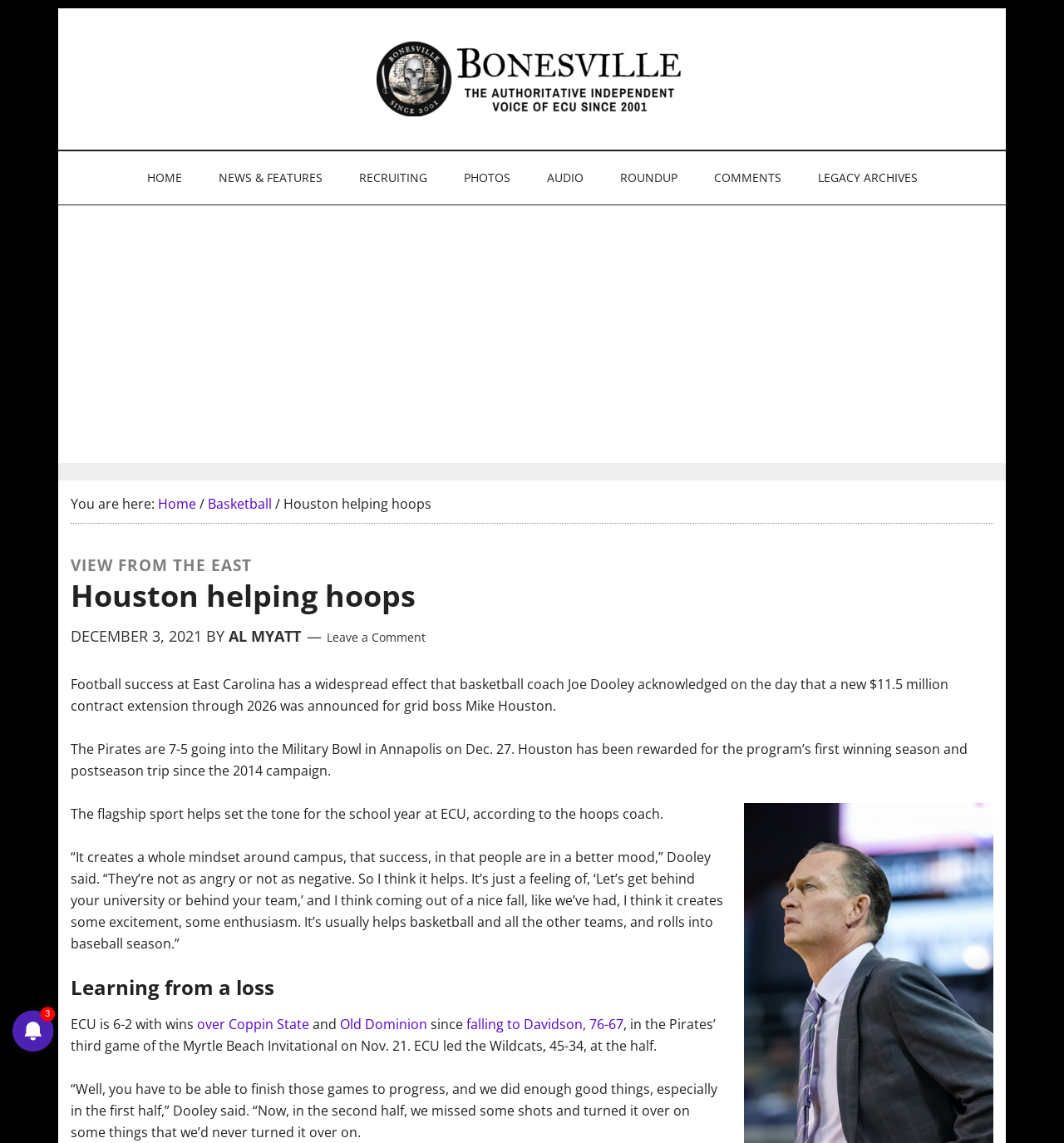Locate the bounding box for the described UI element: "aria-label="Advertisement" name="aswift_1" title="Advertisement"". Ensure the coordinates are four float numbers between 0 and 1, formatted as [left, top, right, bottom].

[0.055, 0.194, 0.945, 0.398]